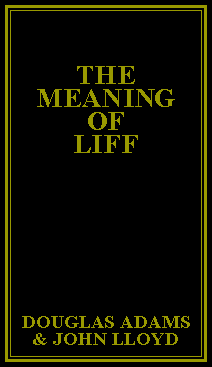Answer this question using a single word or a brief phrase:
Who co-authored the book?

Douglas Adams and John Lloyd